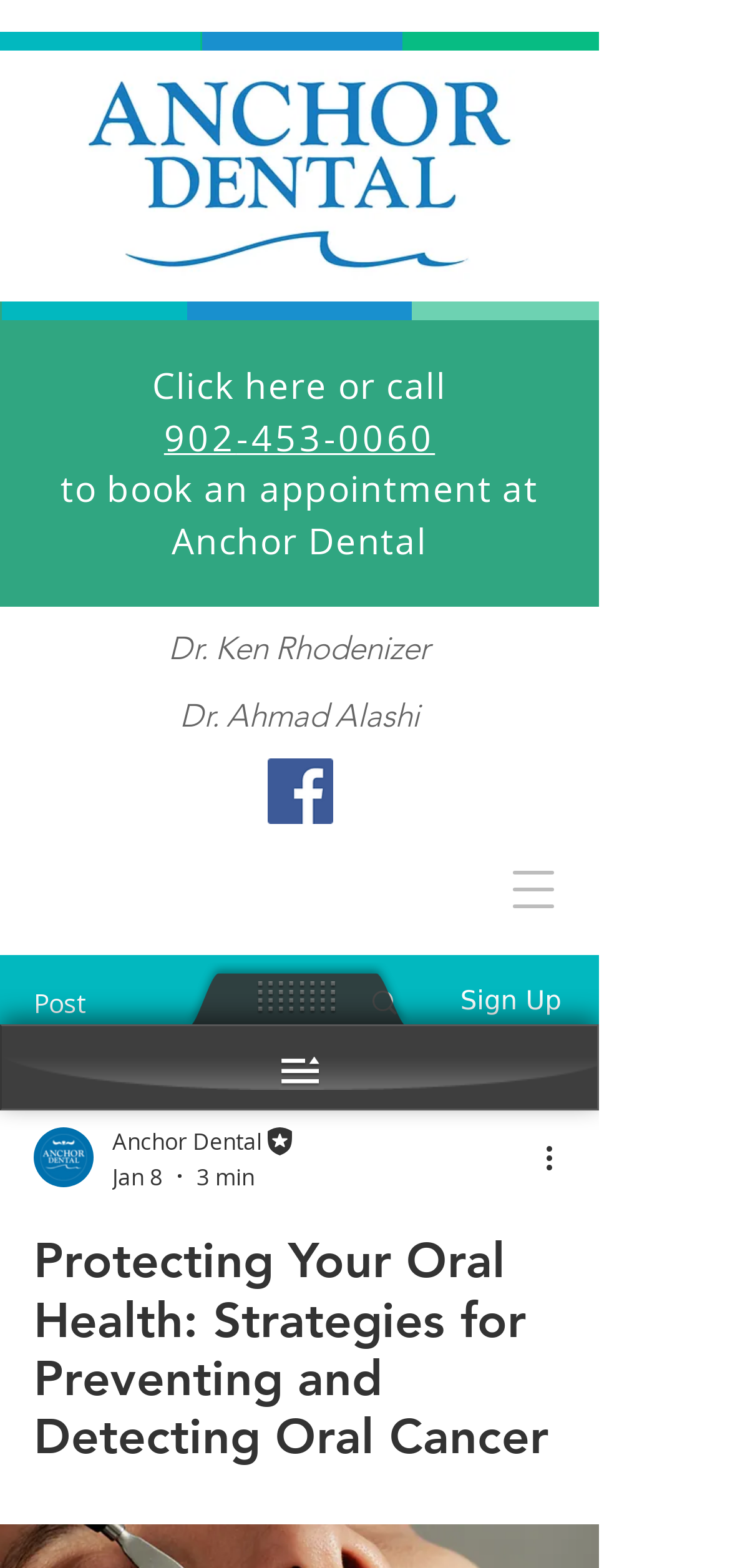What is the topic of the article?
Give a detailed response to the question by analyzing the screenshot.

I inferred the topic of the article from the heading 'Protecting Your Oral Health: Strategies for Preventing and Detecting Oral Cancer', which suggests that the article is about oral cancer.